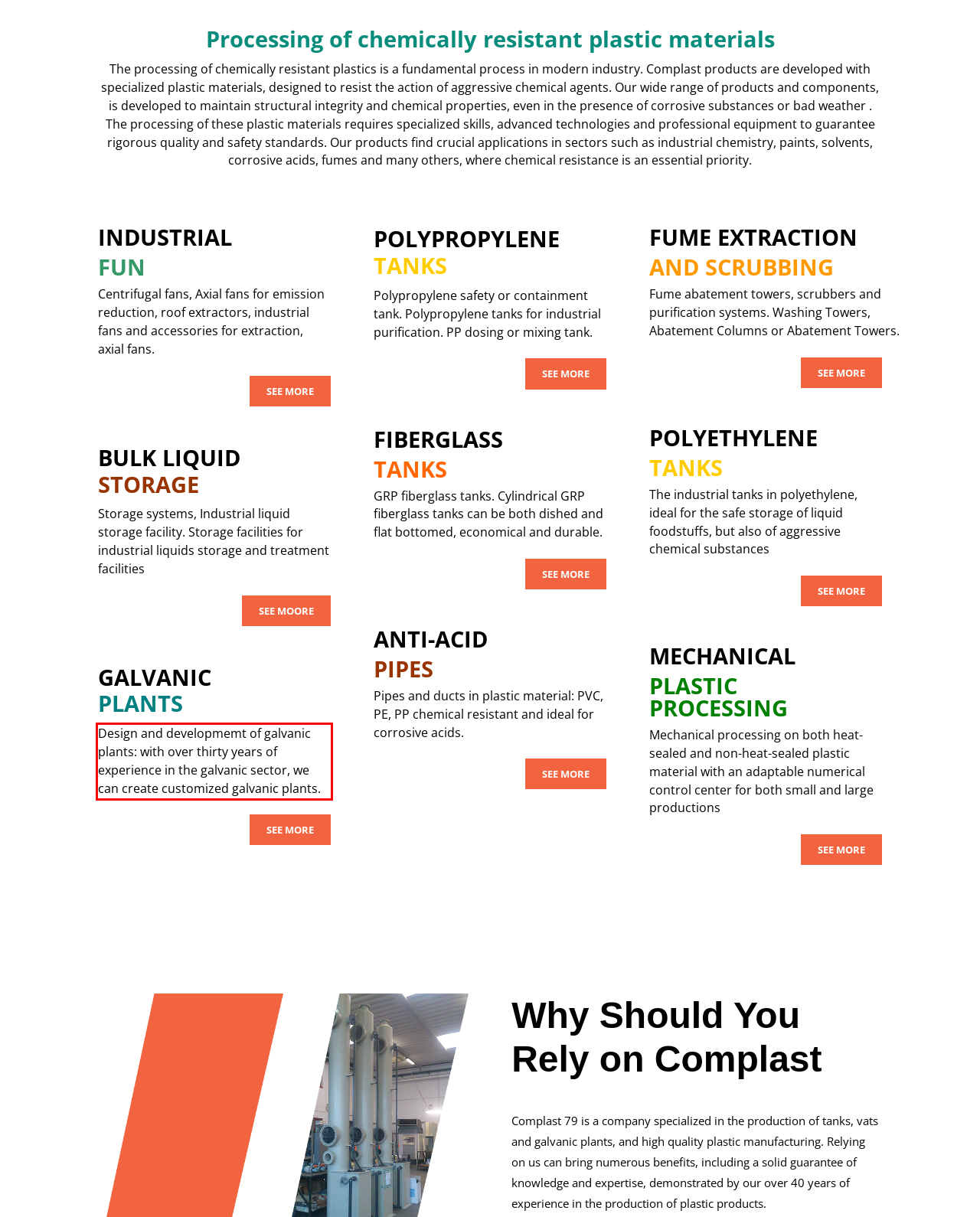Look at the provided screenshot of the webpage and perform OCR on the text within the red bounding box.

Design and developmemt of galvanic plants: with over thirty years of experience in the galvanic sector, we can create customized galvanic plants.